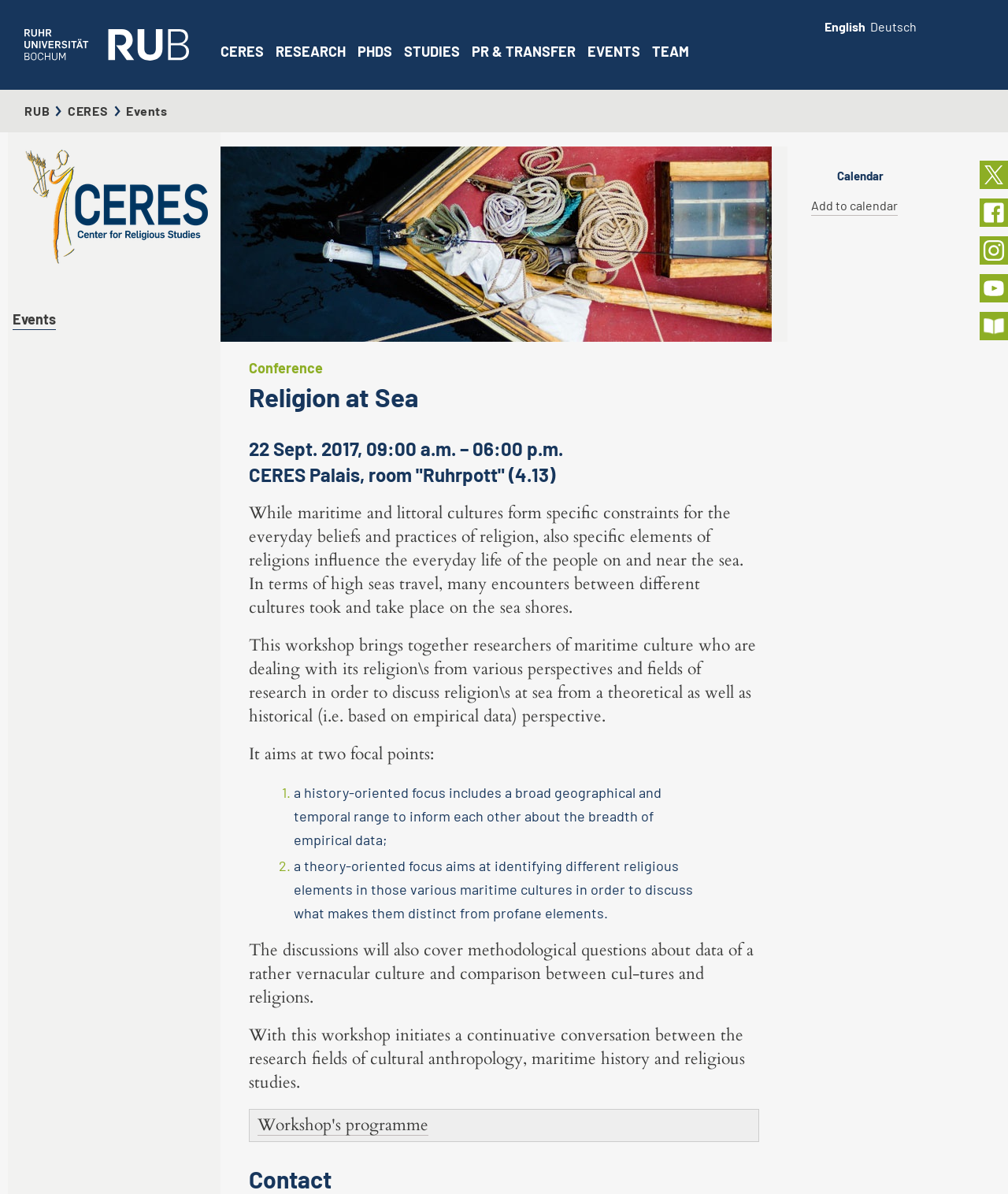Determine the bounding box coordinates of the clickable element to complete this instruction: "Click the 'EVENTS' link". Provide the coordinates in the format of four float numbers between 0 and 1, [left, top, right, bottom].

[0.583, 0.034, 0.635, 0.075]